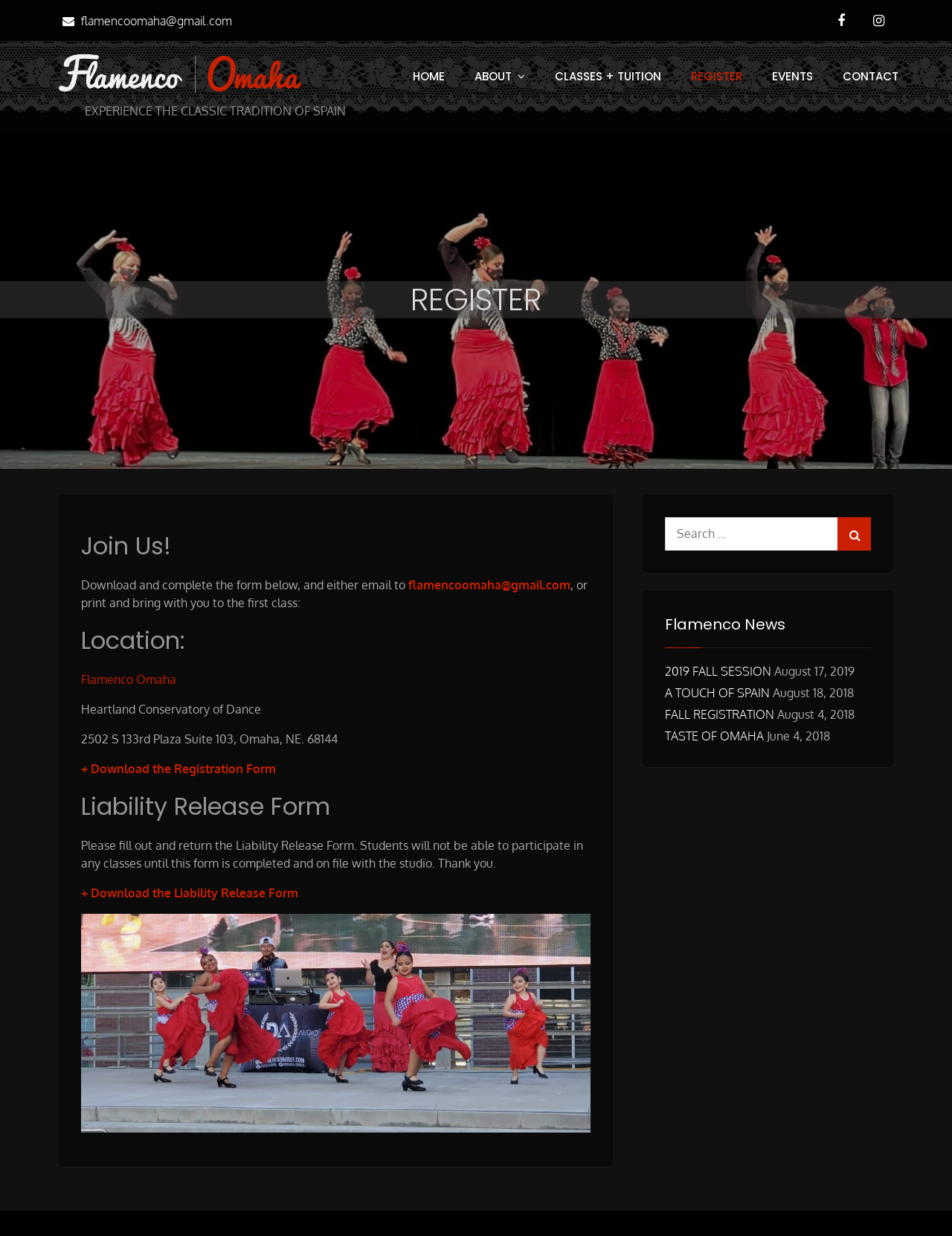Explain the webpage's layout and main content in detail.

The webpage is for Flamenco Omaha Dance, a dance studio that offers classes and events. At the top left corner, there is a link to the email address "flamencoomaha@gmail.com" and an image of the studio's logo. On the top right corner, there are three social media links.

Below the logo, there is a navigation menu with links to "HOME", "ABOUT", "CLASSES + TUITION", "REGISTER", "EVENTS", and "CONTACT". The current page is the "REGISTER" page, which is indicated by a heading at the top of the main content area.

The main content area is divided into two sections. The left section has an article with a heading "Join Us!" and provides instructions on how to register for classes. It includes a downloadable registration form and a liability release form, which must be completed and returned to the studio before participating in classes. The article also provides the studio's location and contact information.

The right section has a search bar and a section titled "Flamenco News", which lists several news articles with links to read more. The news articles are dated from 2018 and 2019, and their titles include "2019 FALL SESSION", "A TOUCH OF SPAIN", "FALL REGISTRATION", and "TASTE OF OMAHA".

At the bottom of the page, there is a large image that spans the entire width of the page, which appears to be a promotional image for the dance studio.